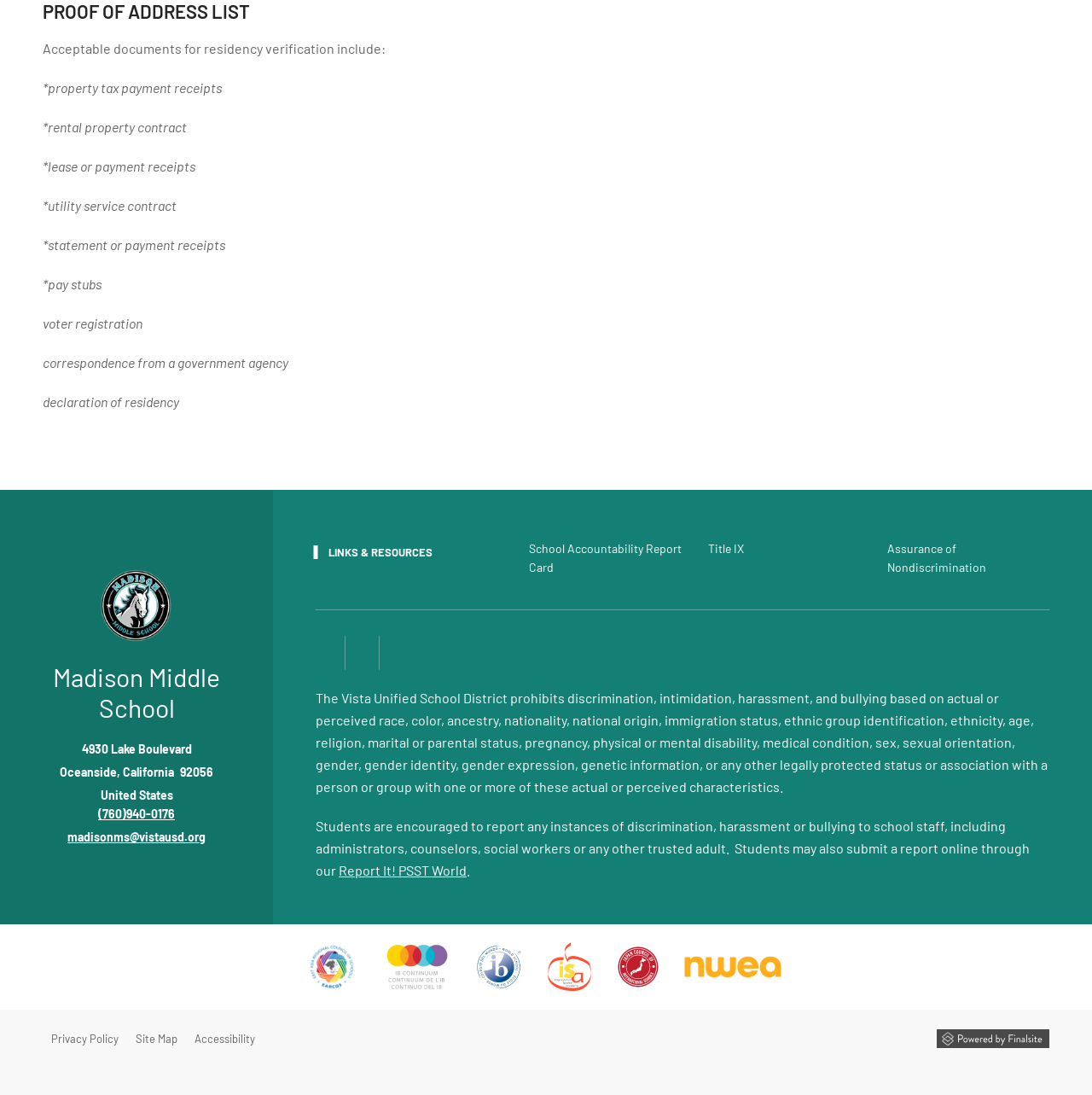Find the bounding box coordinates of the clickable area required to complete the following action: "Check recent posts".

None